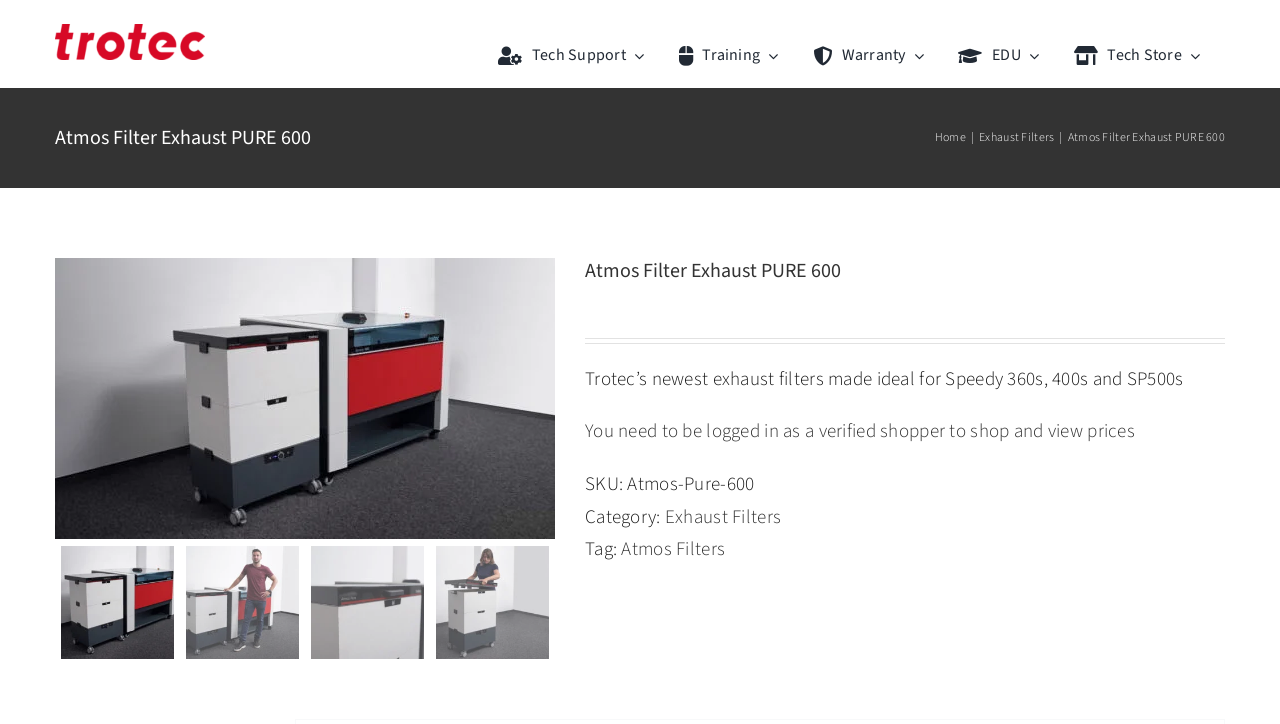What is the category of the product?
Could you please answer the question thoroughly and with as much detail as possible?

The category of the product can be found in the static text element 'Category:' and its corresponding link element 'Exhaust Filters'.